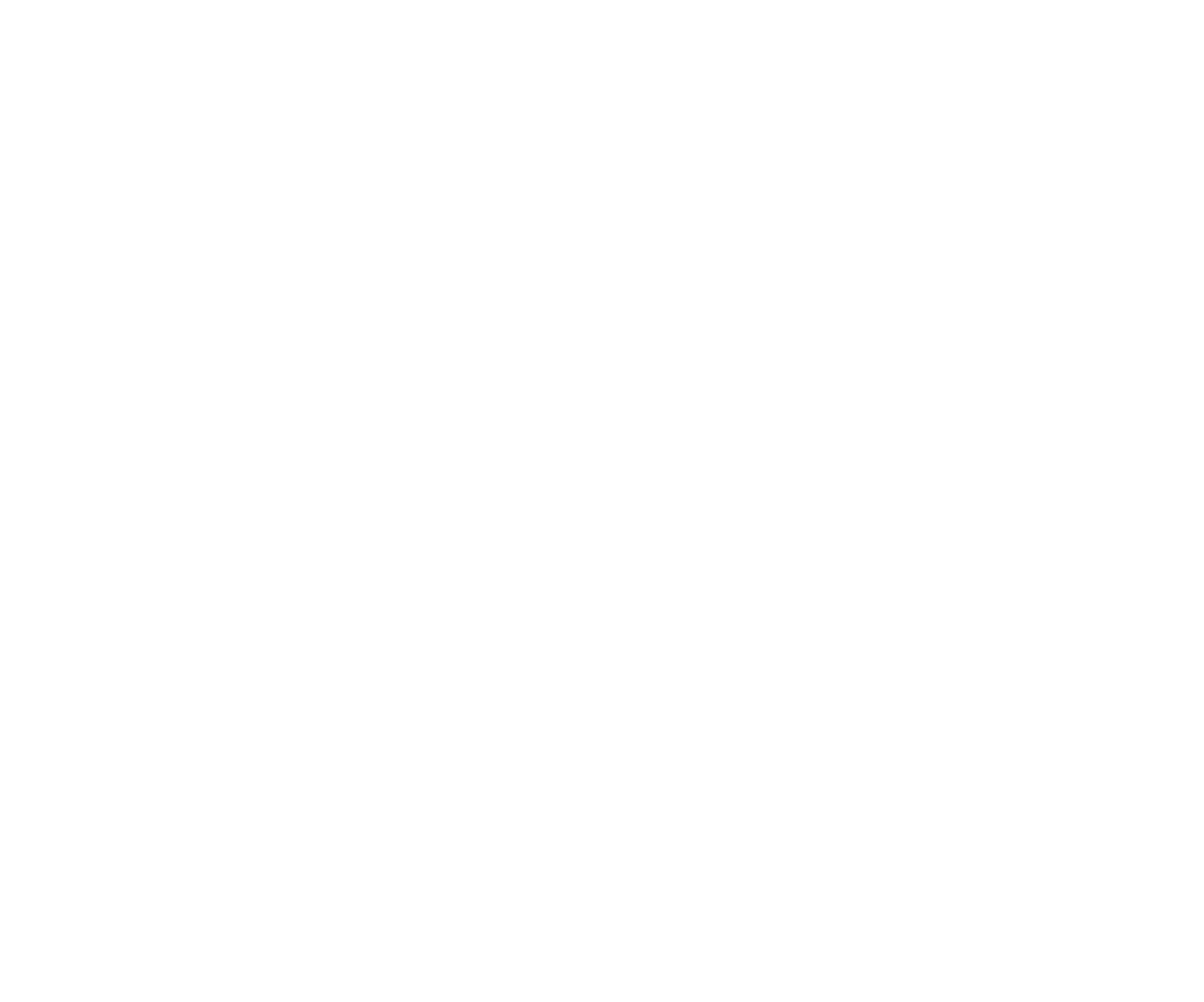Given the description "alt="What is Smart Energy?"", provide the bounding box coordinates of the corresponding UI element.

[0.469, 0.693, 0.531, 0.828]